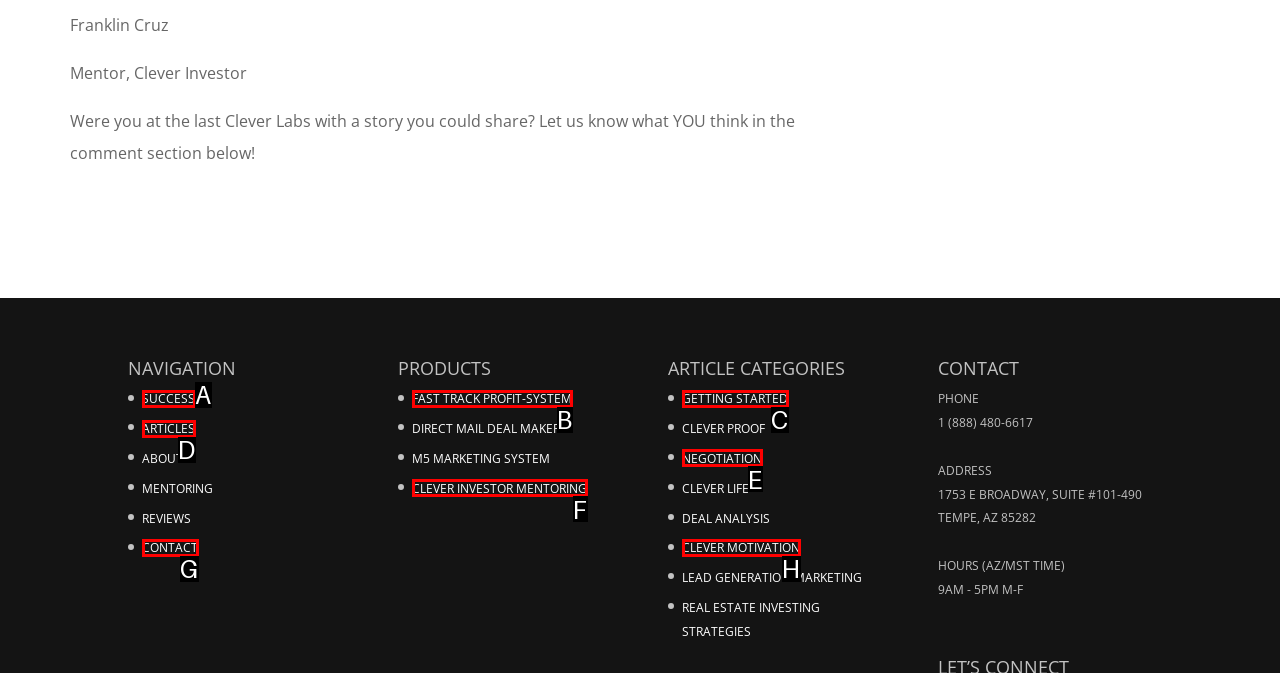Select the option that matches the description: FAST TRACK PROFIT-SYSTEM. Answer with the letter of the correct option directly.

B